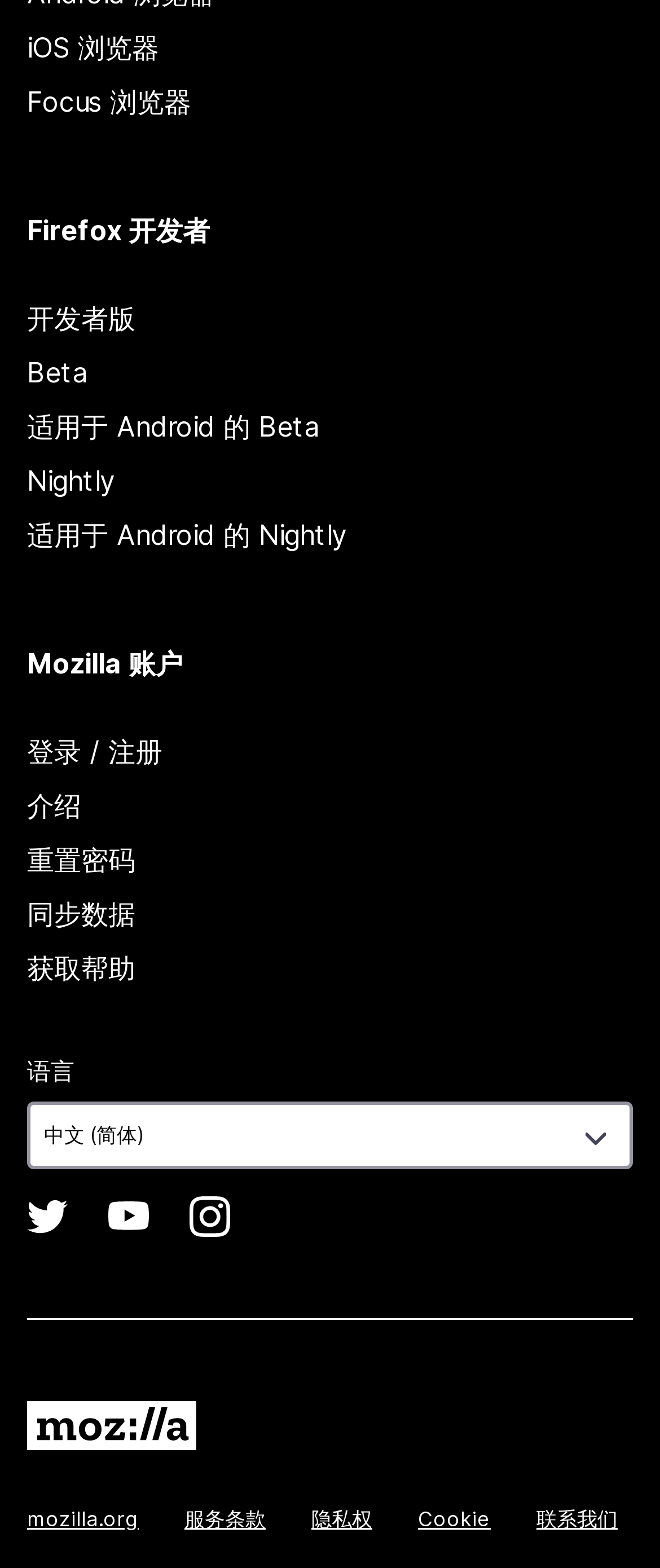Based on the provided description, "适用于 Android 的 Beta", find the bounding box of the corresponding UI element in the screenshot.

[0.041, 0.261, 0.485, 0.283]